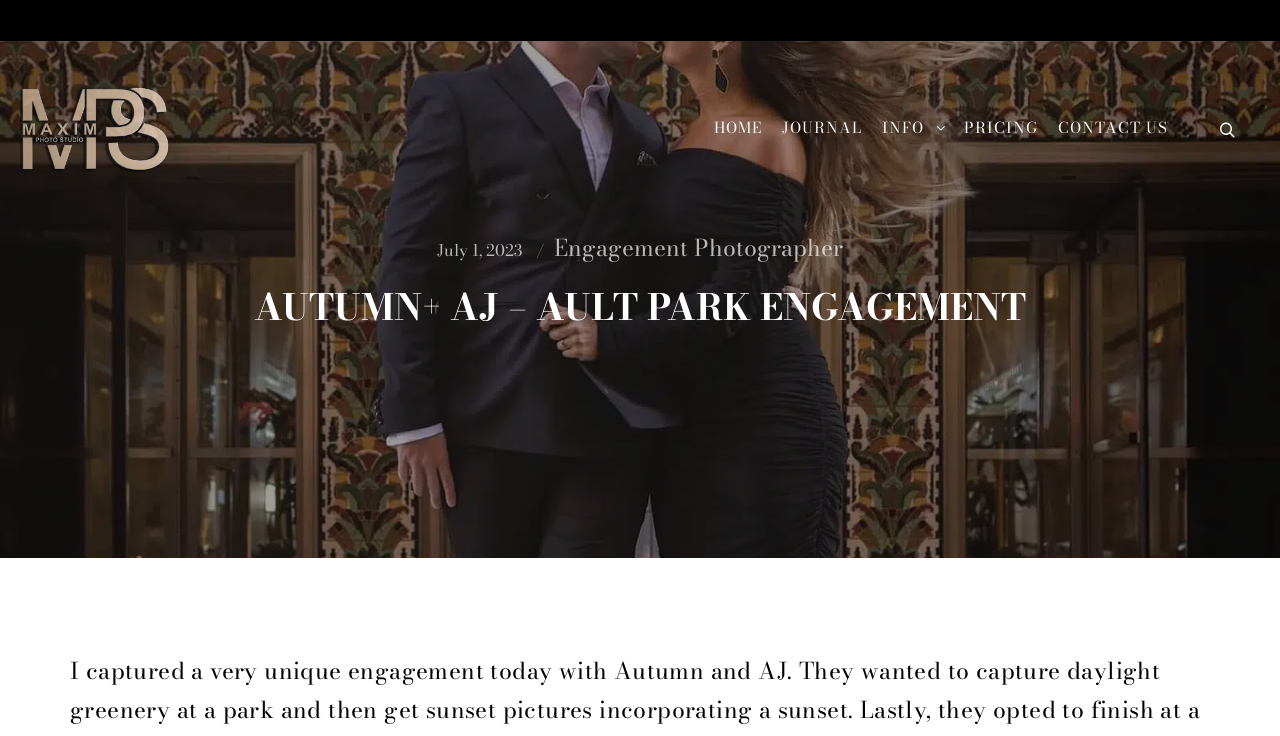Analyze the image and deliver a detailed answer to the question: What is the name of the studio?

I found the link 'Maxim Photo Studio – Cincinnati Wedding Photographers' which suggests that Maxim Photo Studio is the name of the studio.